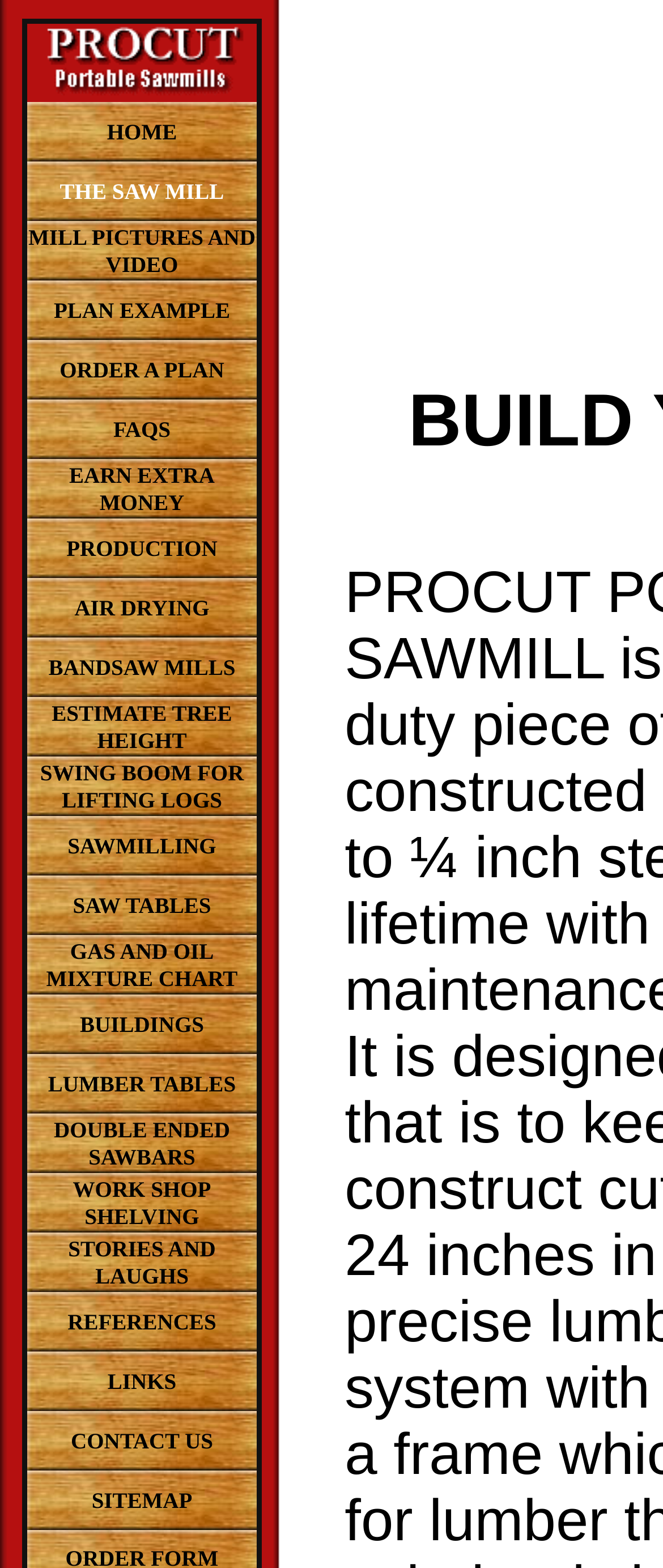Determine the bounding box coordinates of the clickable region to execute the instruction: "View MILL PICTURES AND VIDEO". The coordinates should be four float numbers between 0 and 1, denoted as [left, top, right, bottom].

[0.043, 0.143, 0.385, 0.176]